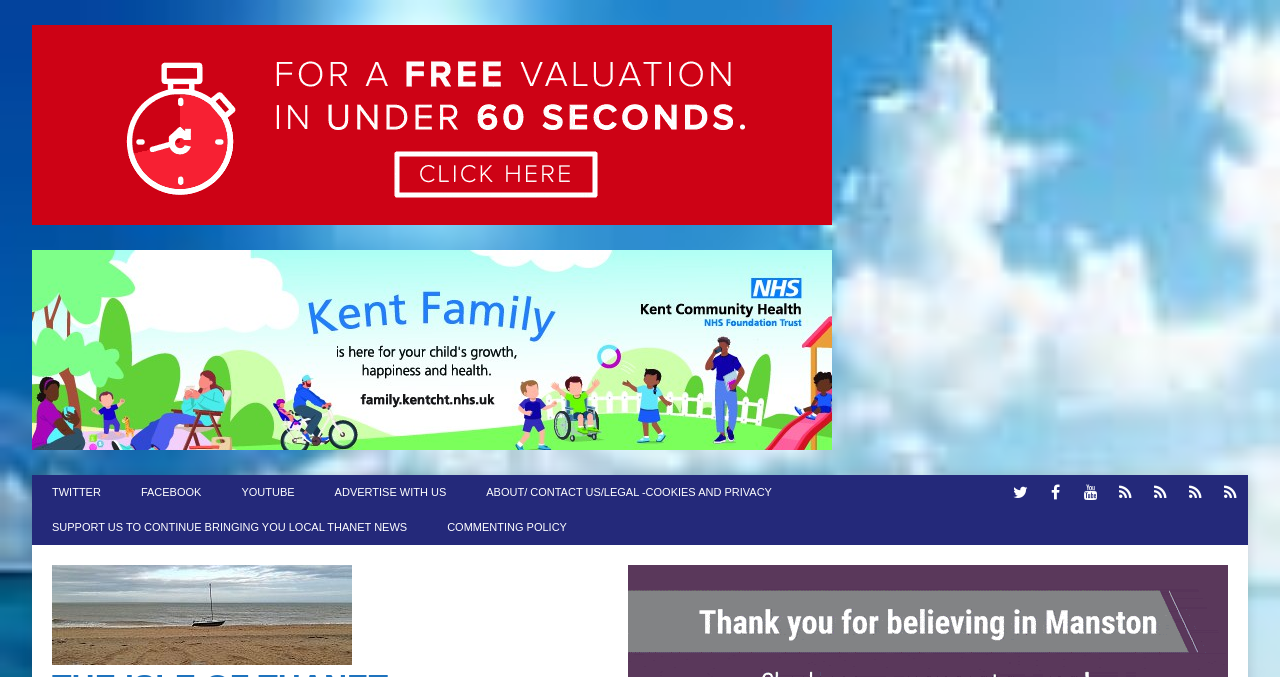Please identify the bounding box coordinates of the element I need to click to follow this instruction: "Visit the Facebook page".

[0.094, 0.702, 0.173, 0.753]